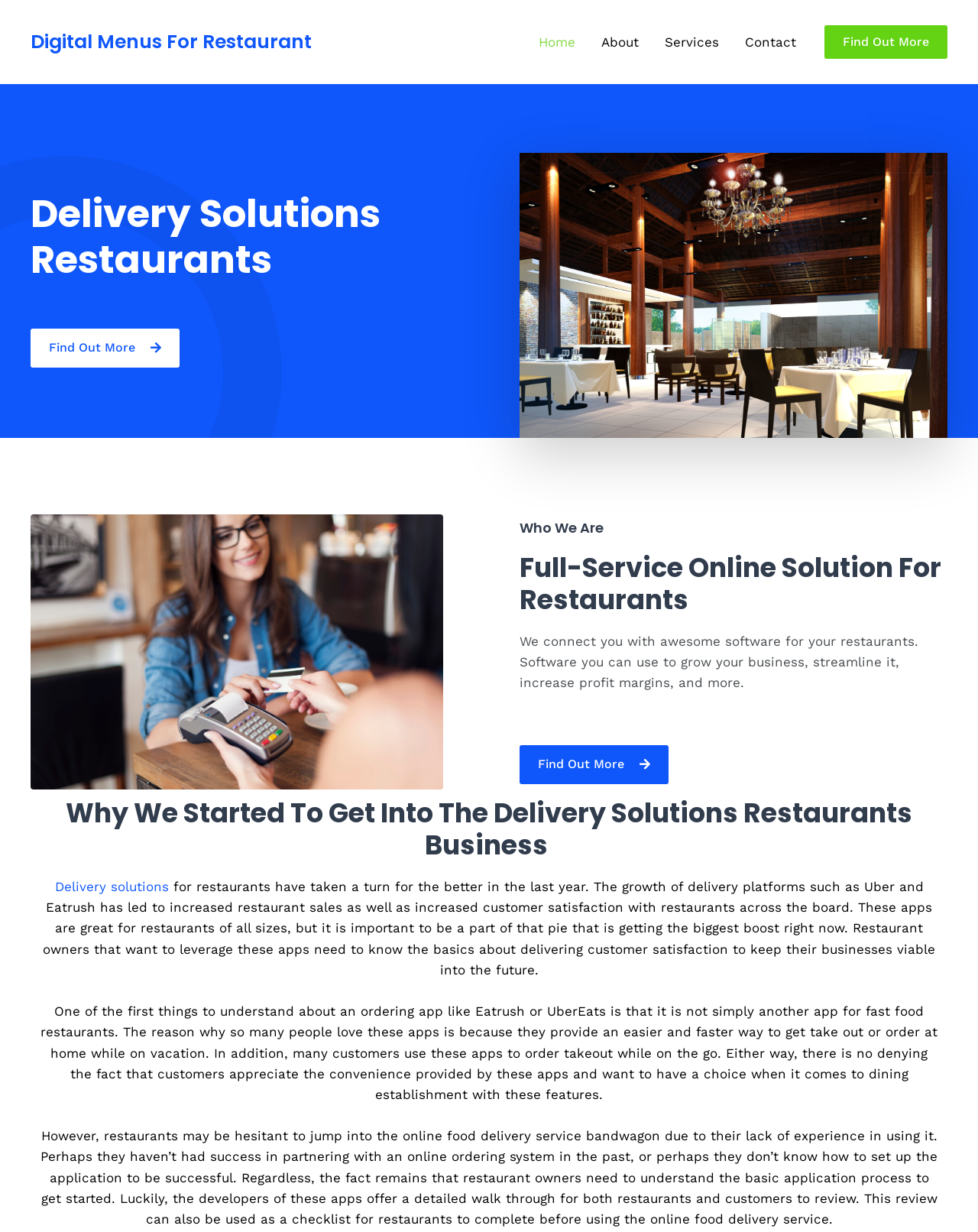What is the main purpose of the website?
Examine the image and give a concise answer in one word or a short phrase.

Delivery solutions for restaurants